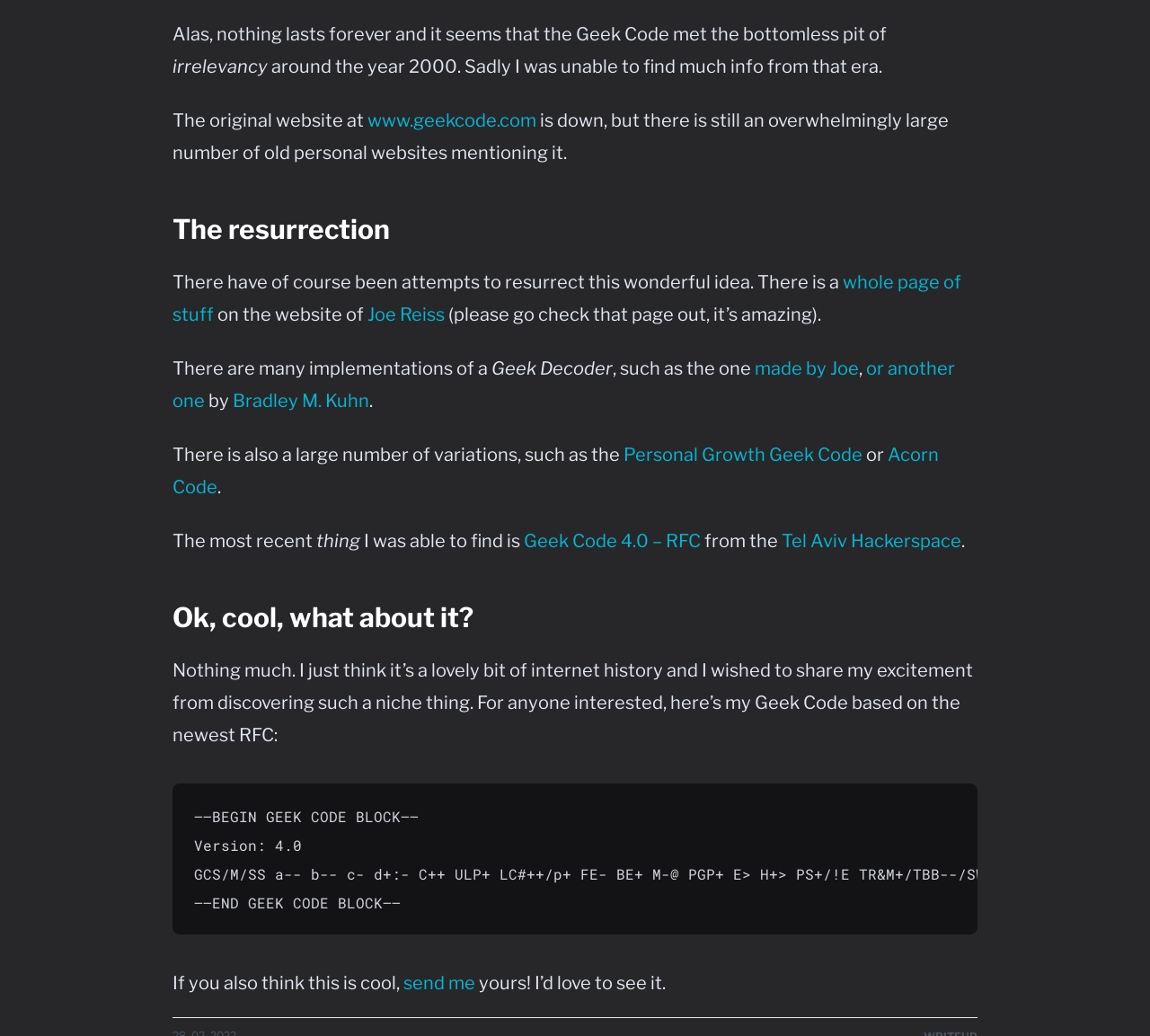Determine the bounding box coordinates for the HTML element described here: "made by Joe".

[0.656, 0.345, 0.747, 0.366]